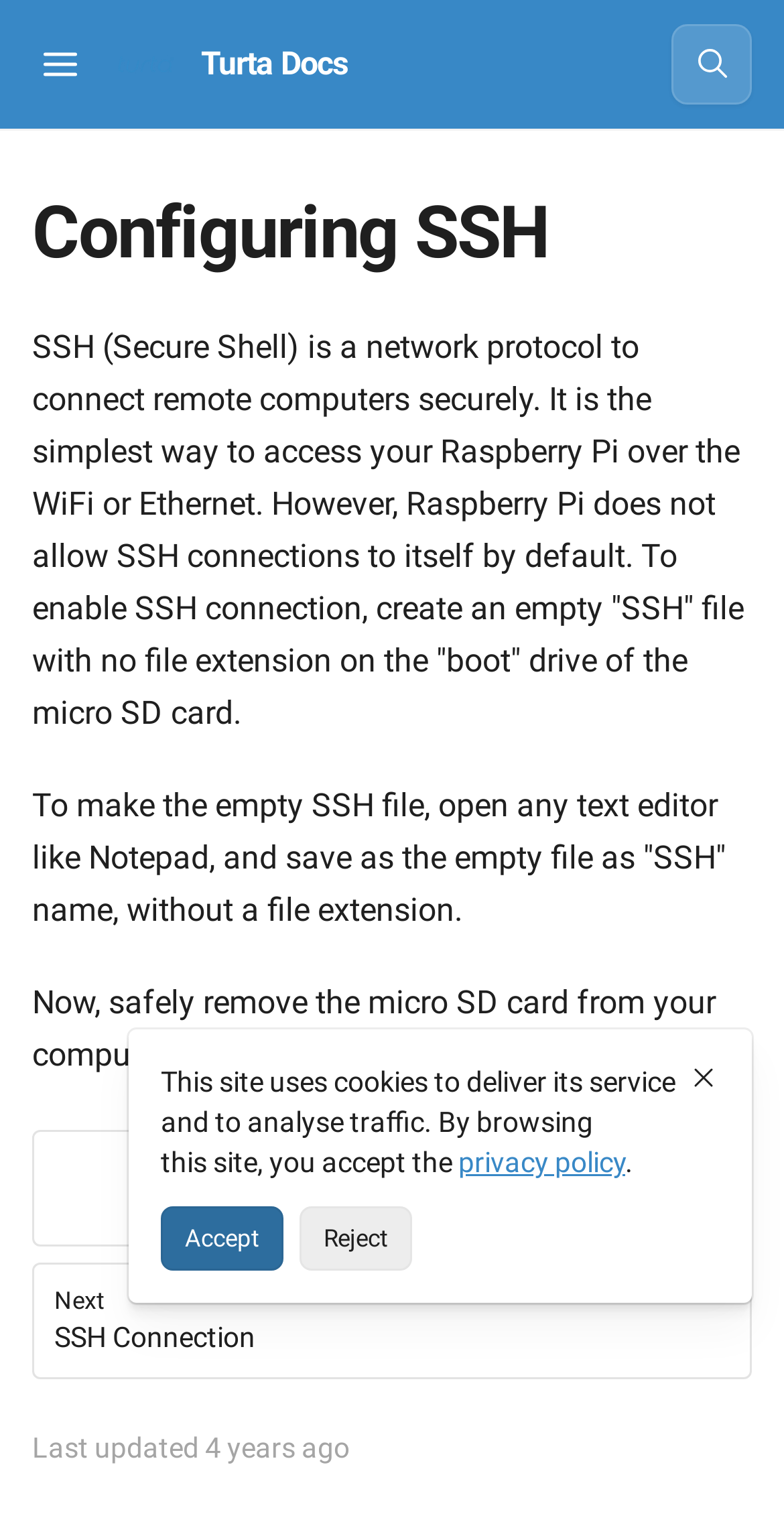Please find the bounding box for the UI component described as follows: "Accept".

[0.205, 0.787, 0.362, 0.829]